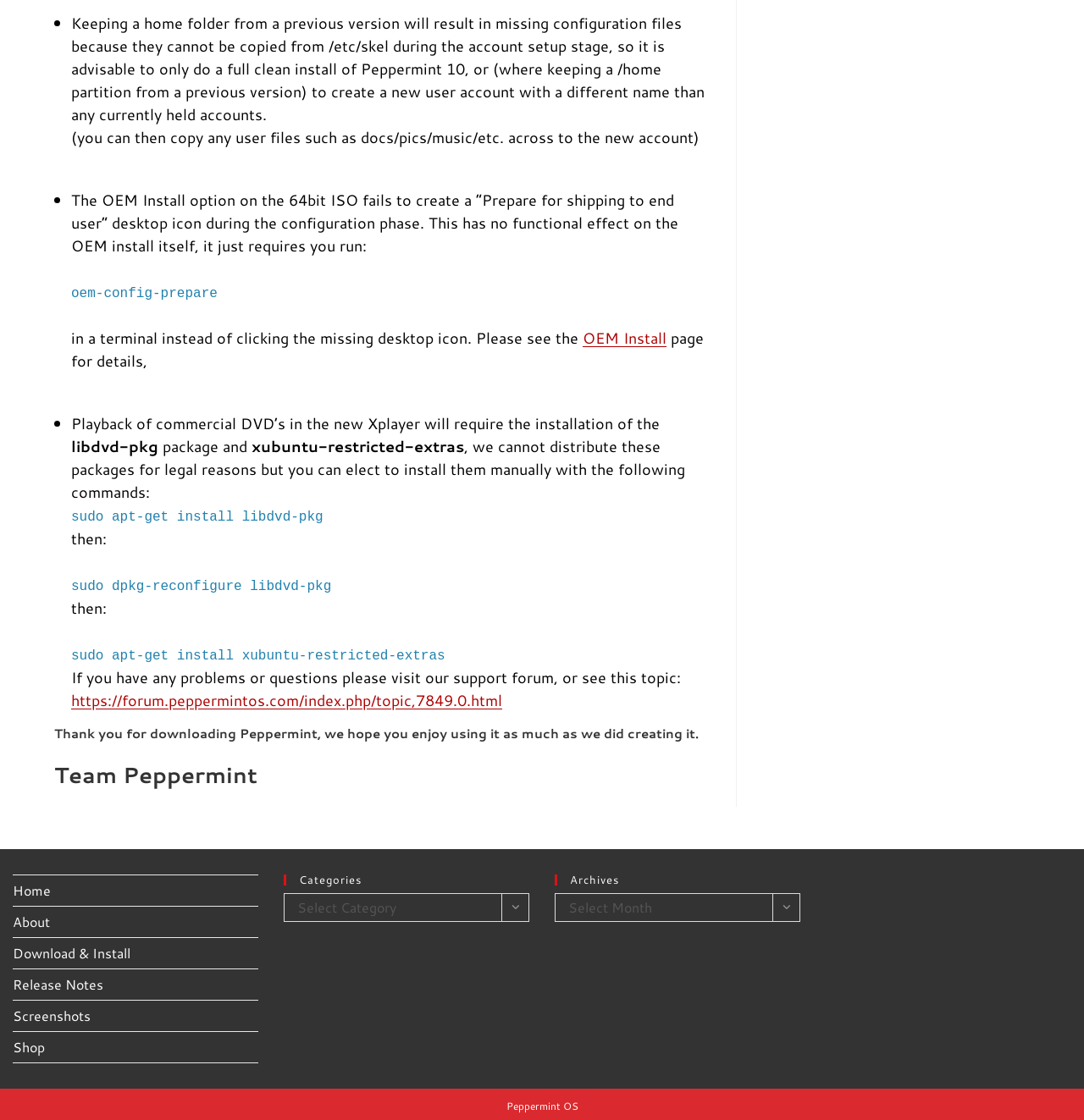Identify the coordinates of the bounding box for the element described below: "Download & Install". Return the coordinates as four float numbers between 0 and 1: [left, top, right, bottom].

[0.012, 0.839, 0.12, 0.856]